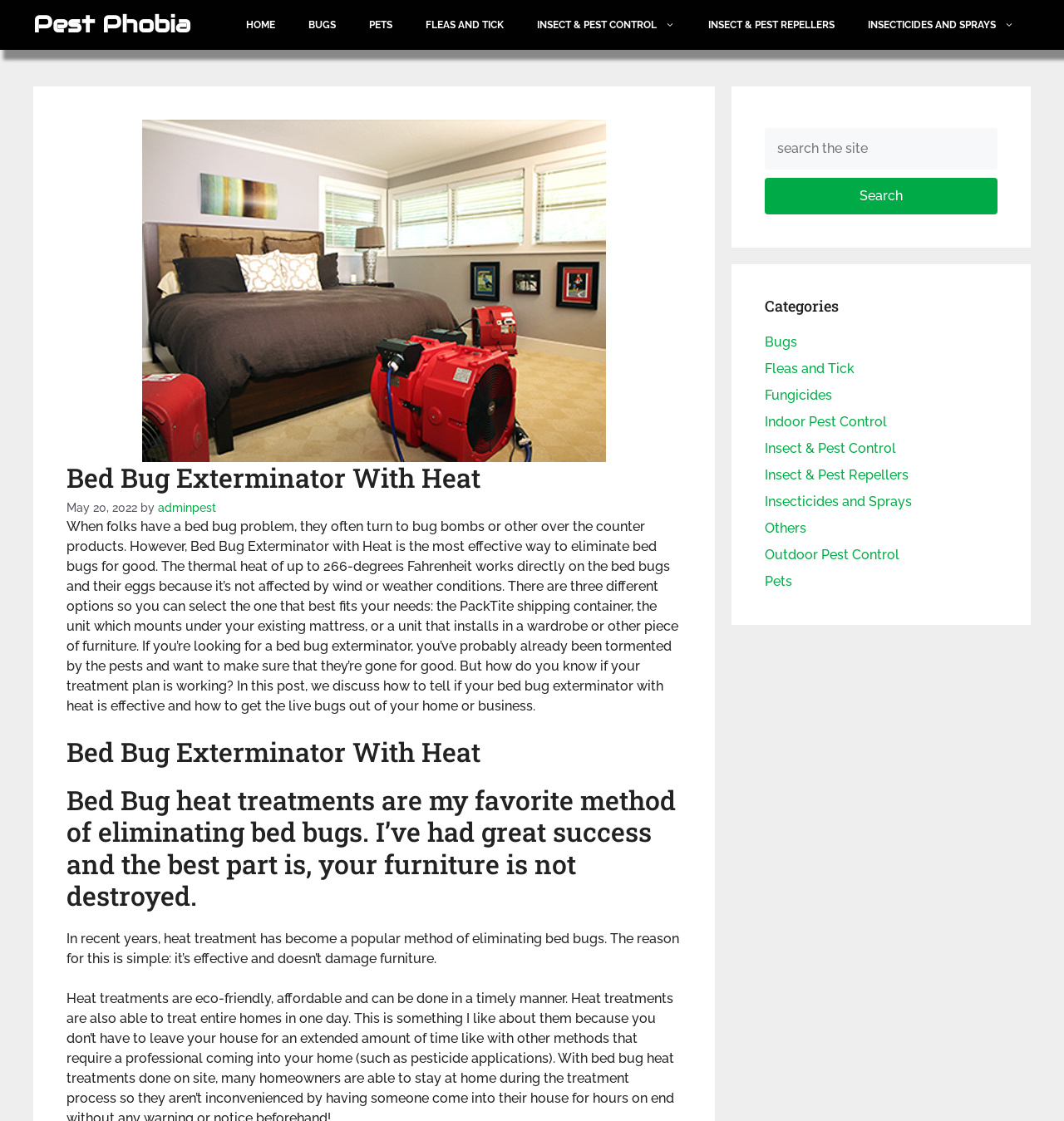What is the website about?
Please respond to the question with a detailed and informative answer.

Based on the webpage content, it appears that the website is focused on providing information and solutions related to bed bug extermination using heat treatment. The heading and text content suggest that the website is discussing the effectiveness of heat treatment in eliminating bed bugs and their eggs.